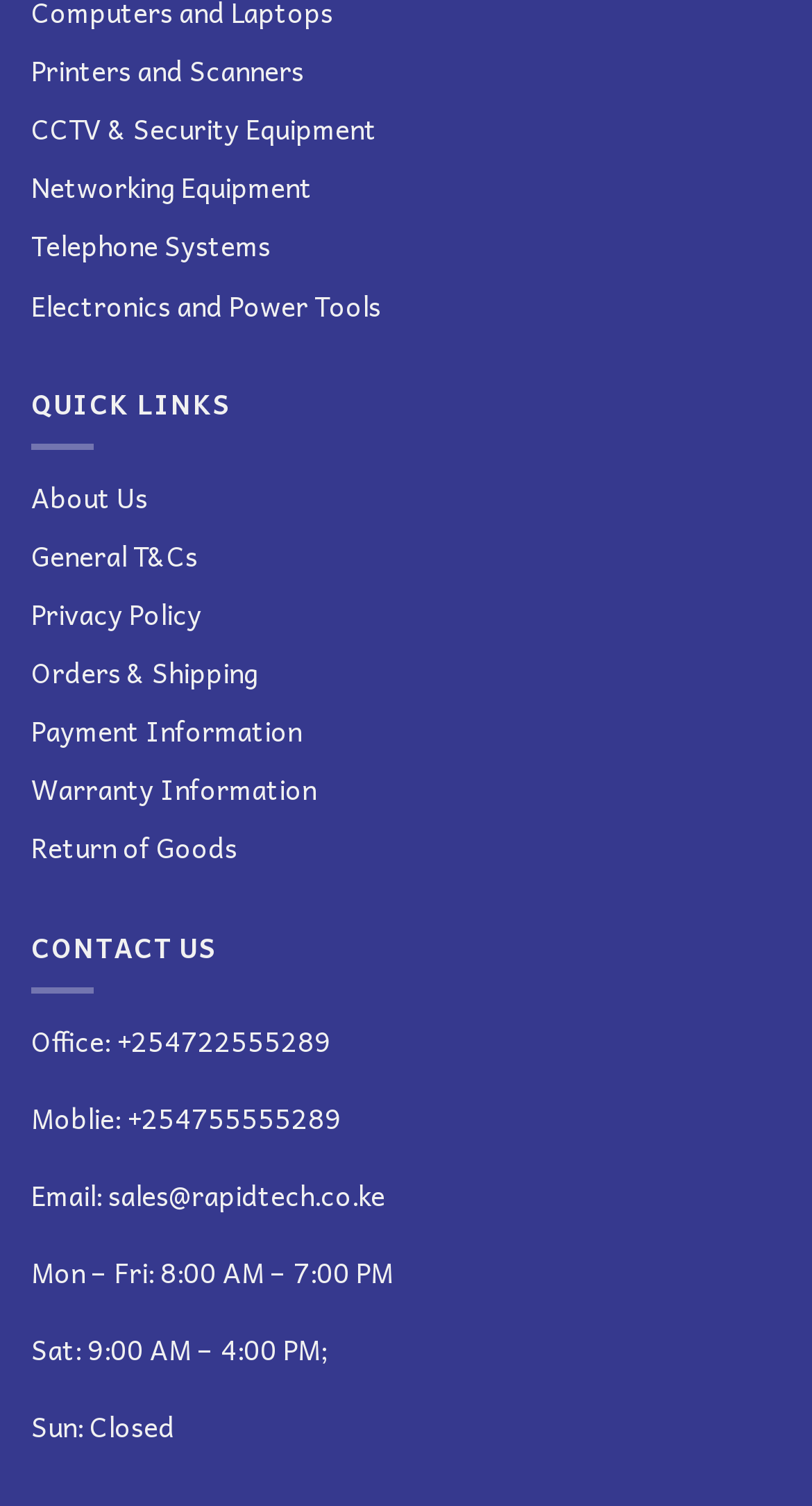For the following element description, predict the bounding box coordinates in the format (top-left x, top-left y, bottom-right x, bottom-right y). All values should be floating point numbers between 0 and 1. Description: Orders & Shipping

[0.038, 0.433, 0.318, 0.462]